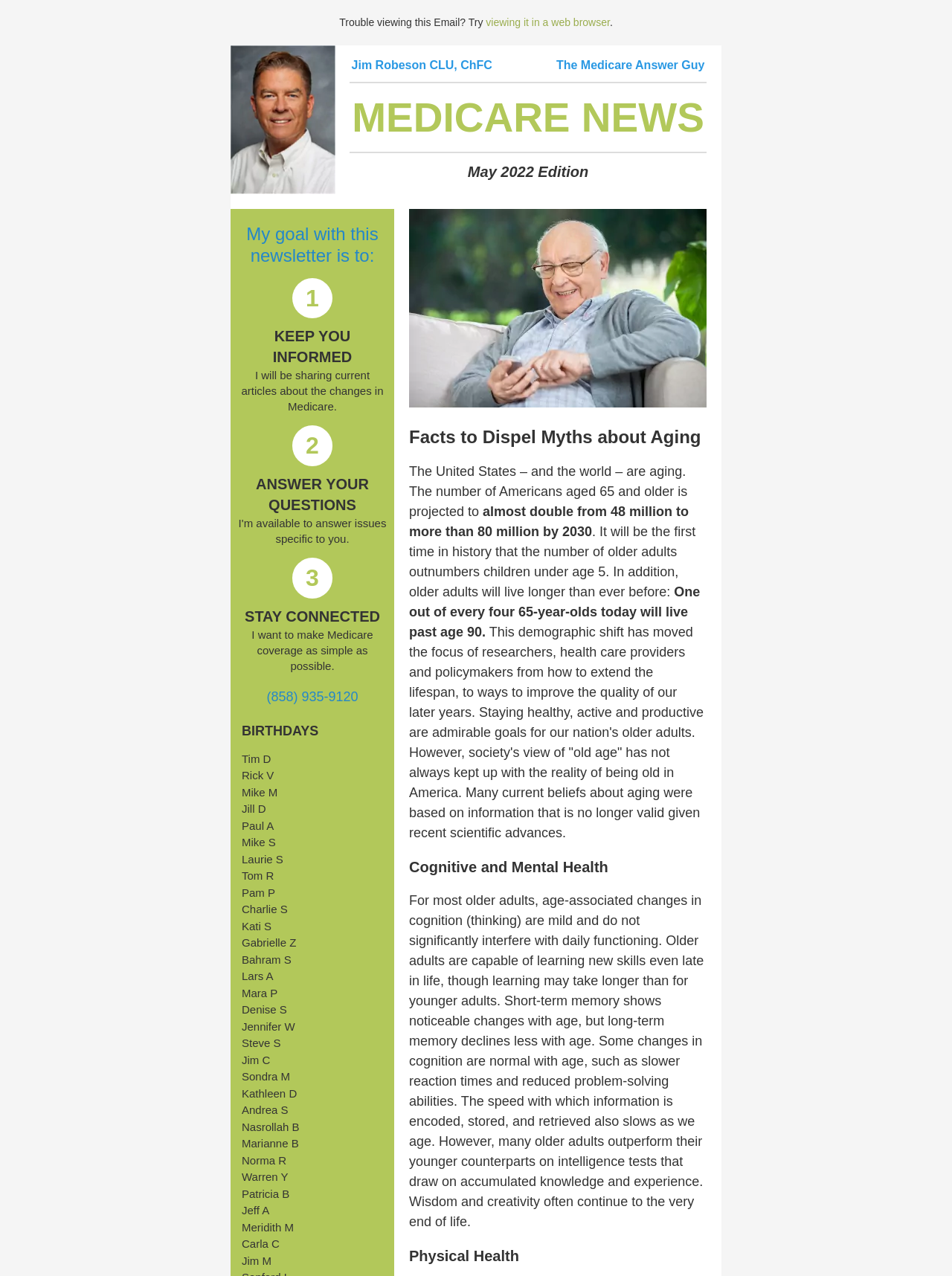Observe the image and answer the following question in detail: What is the phone number provided?

The phone number provided in the newsletter is (858) 935-9120, as indicated by the link '(858) 935-9120' in the layout table cell.